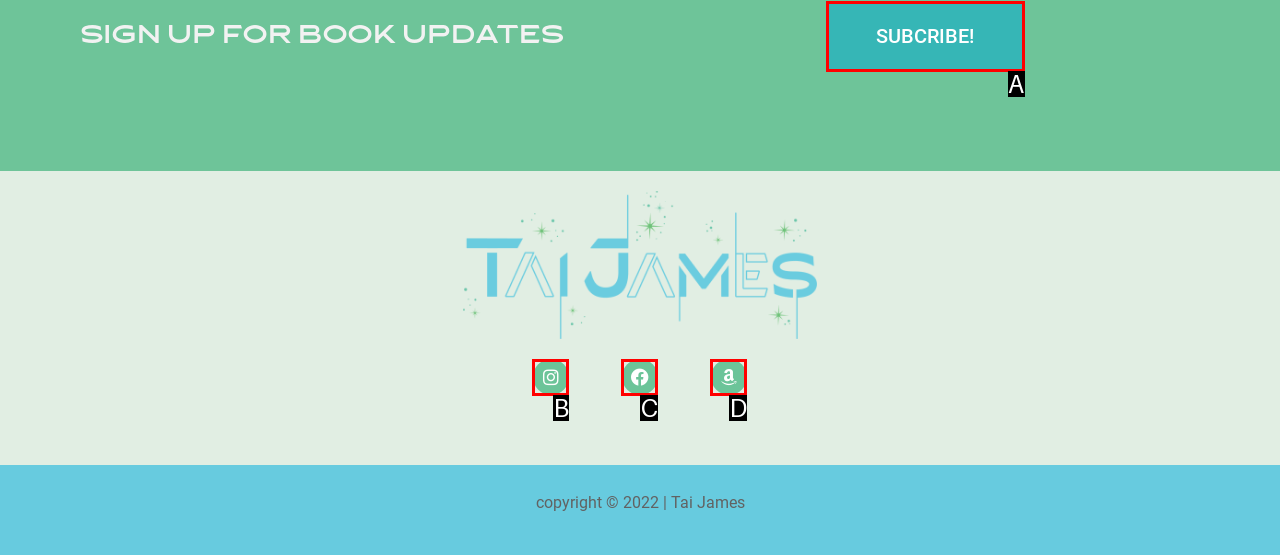Which UI element corresponds to this description: Facebook
Reply with the letter of the correct option.

C